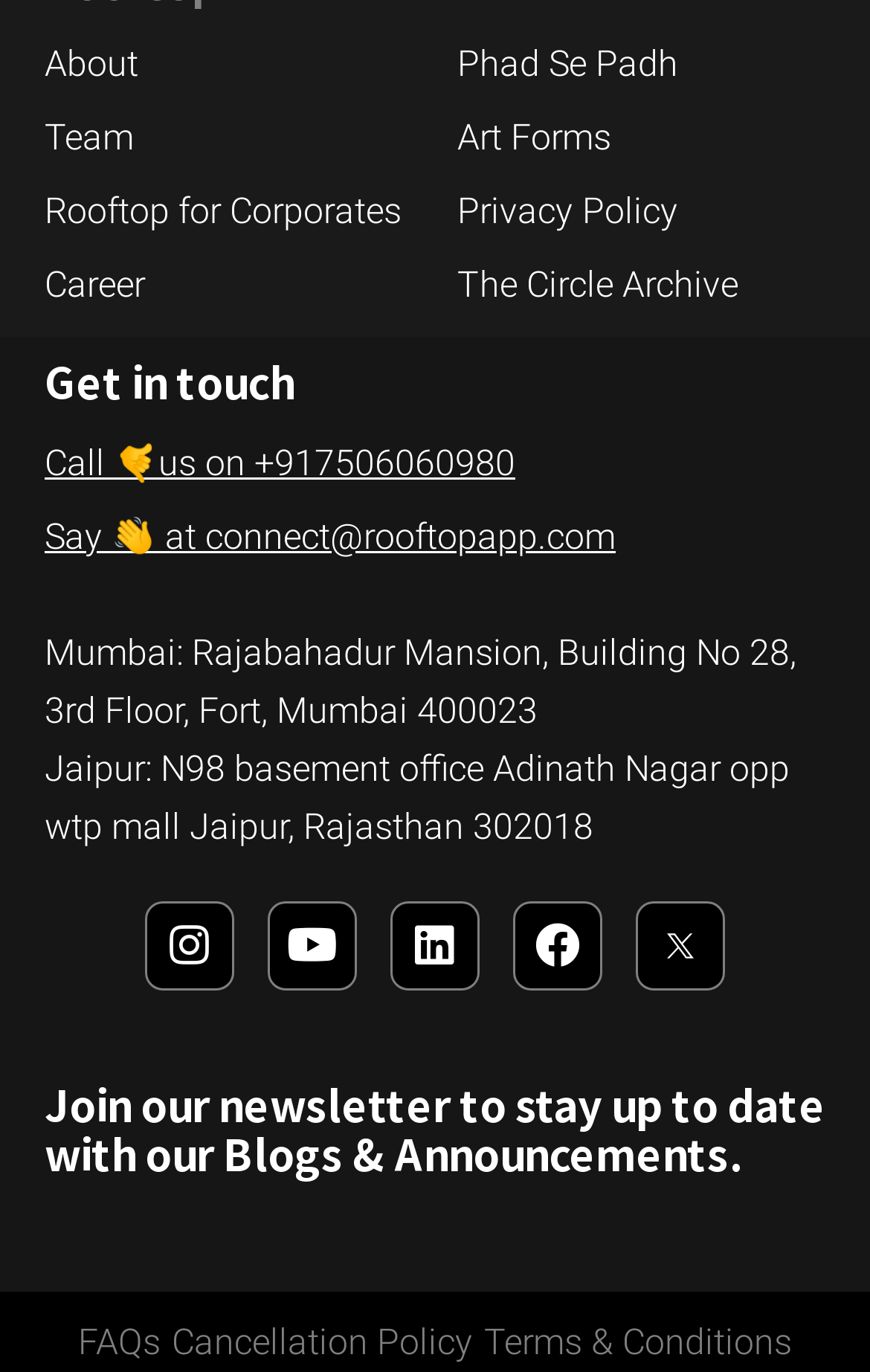Show the bounding box coordinates for the HTML element as described: "Instagram".

[0.167, 0.657, 0.269, 0.722]